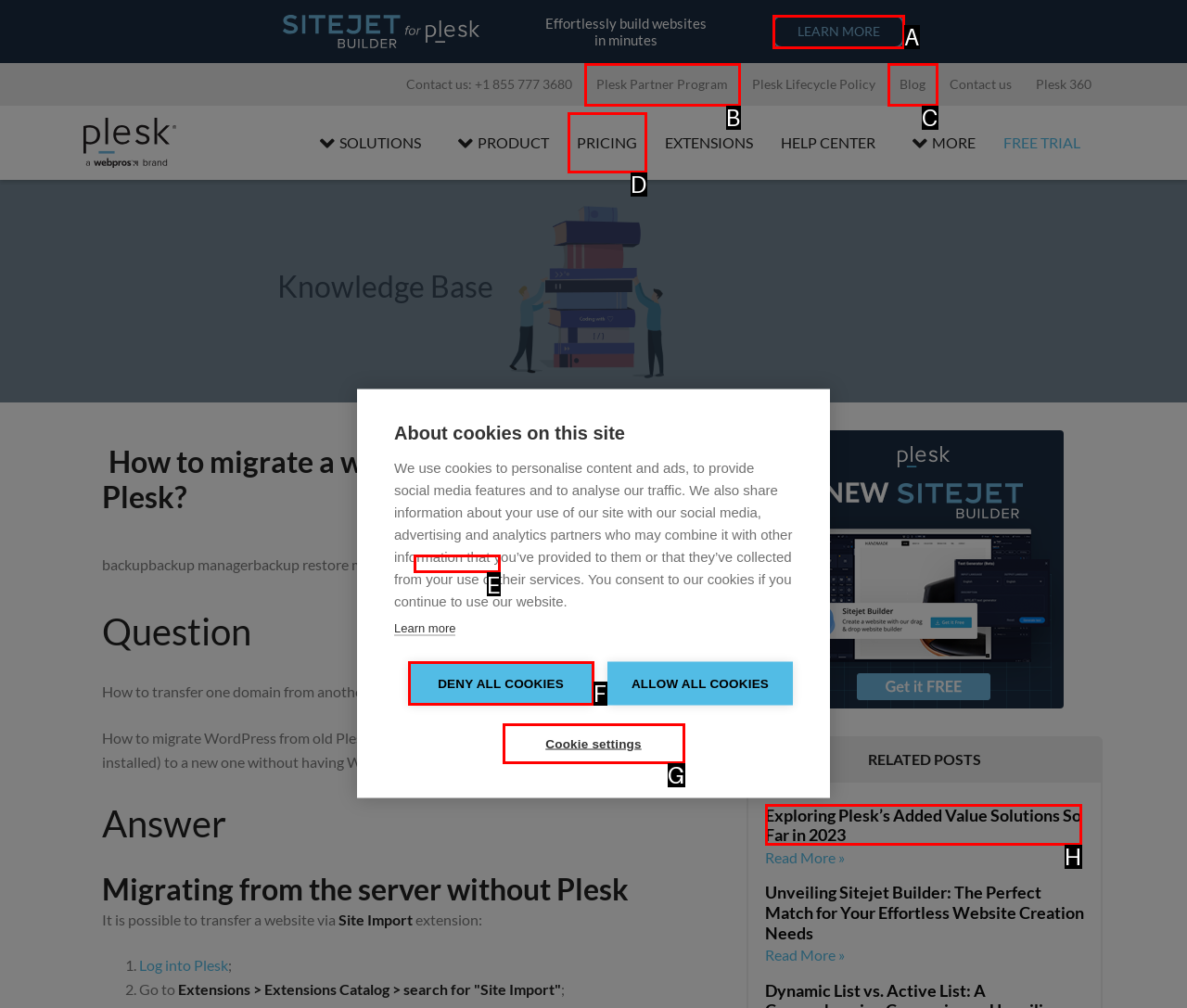Specify which element within the red bounding boxes should be clicked for this task: Click the 'LEARN MORE' link Respond with the letter of the correct option.

A